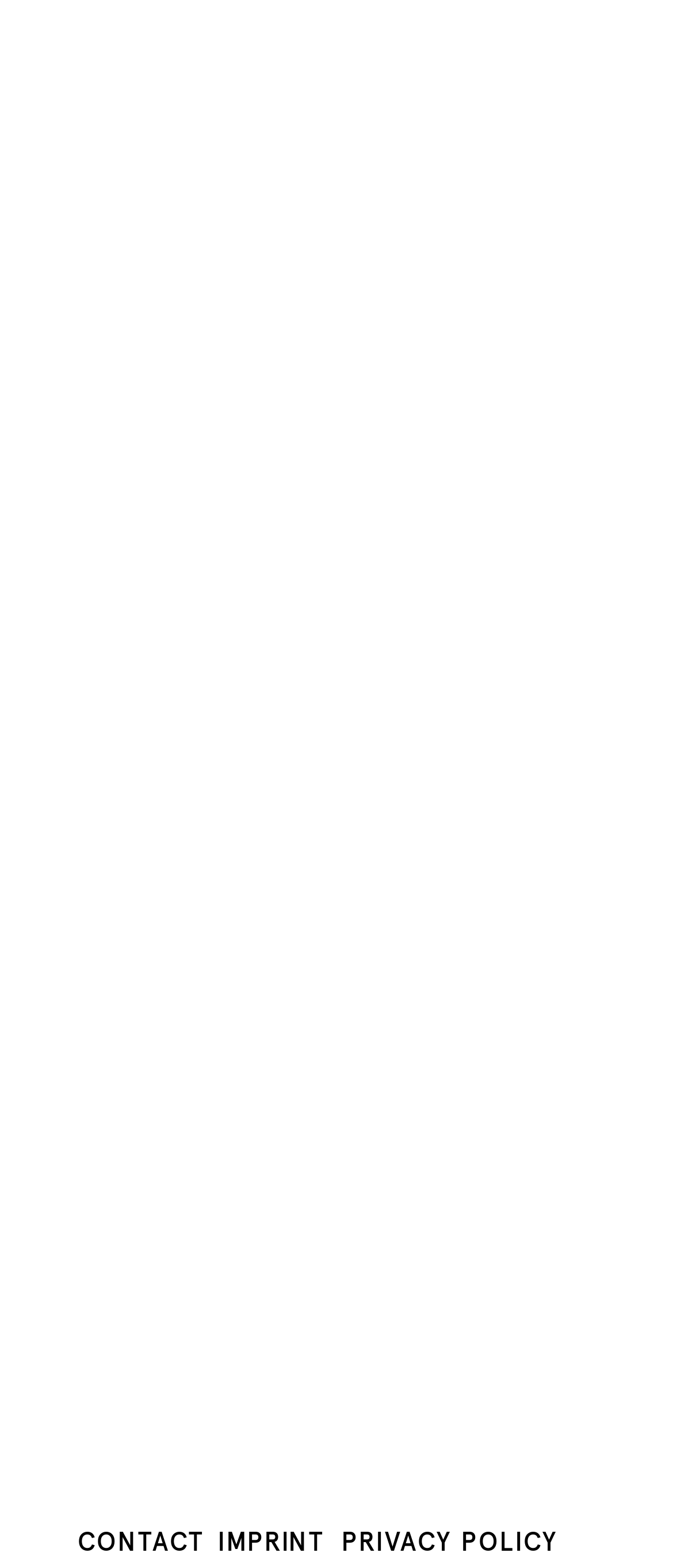Find the bounding box coordinates for the element described here: "Privacy Policy".

[0.507, 0.973, 0.832, 0.993]